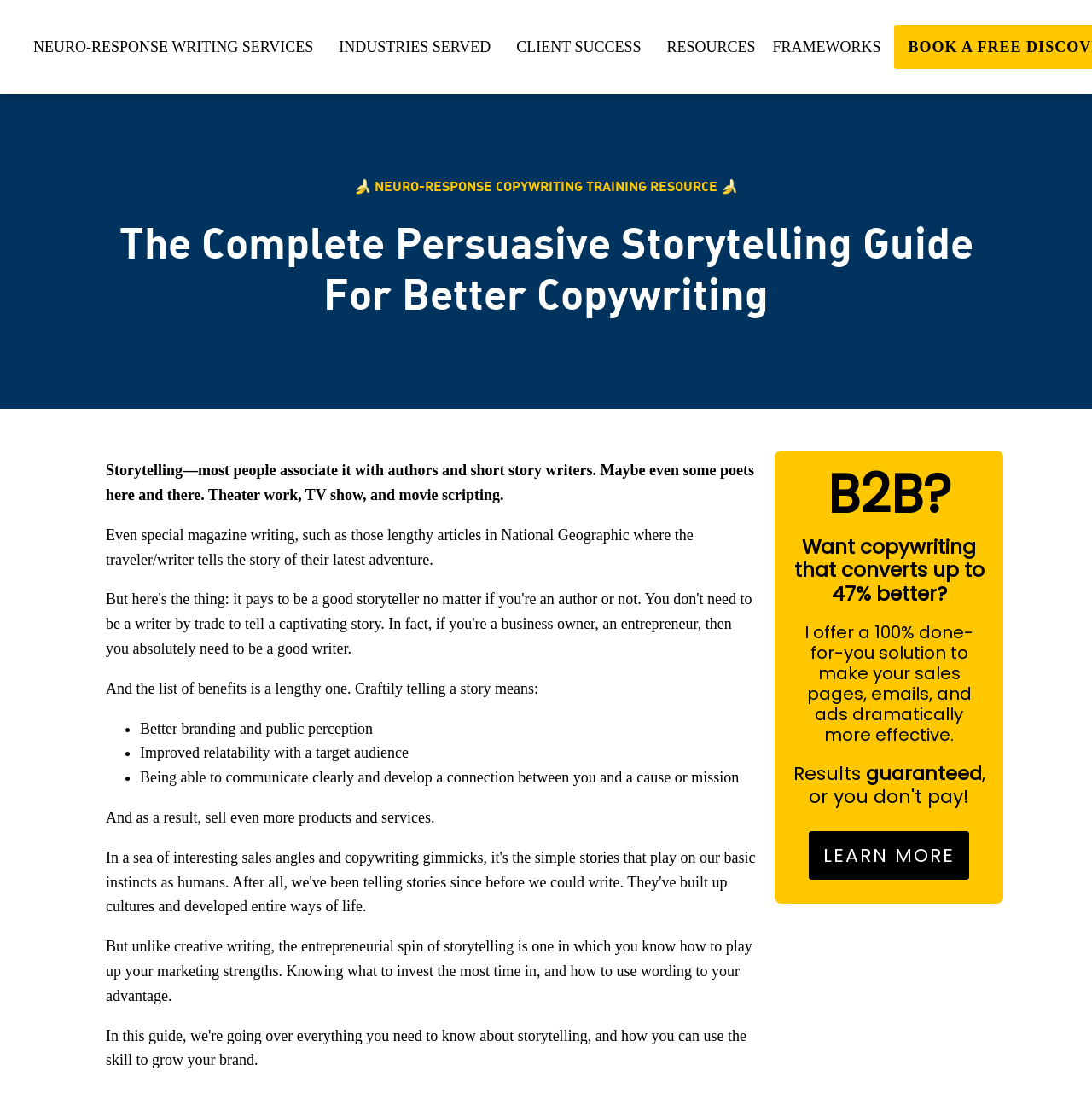Based on the element description, predict the bounding box coordinates (top-left x, top-left y, bottom-right x, bottom-right y) for the UI element in the screenshot: NEURO-RESPONSE WRITING SERVICES

[0.019, 0.02, 0.299, 0.064]